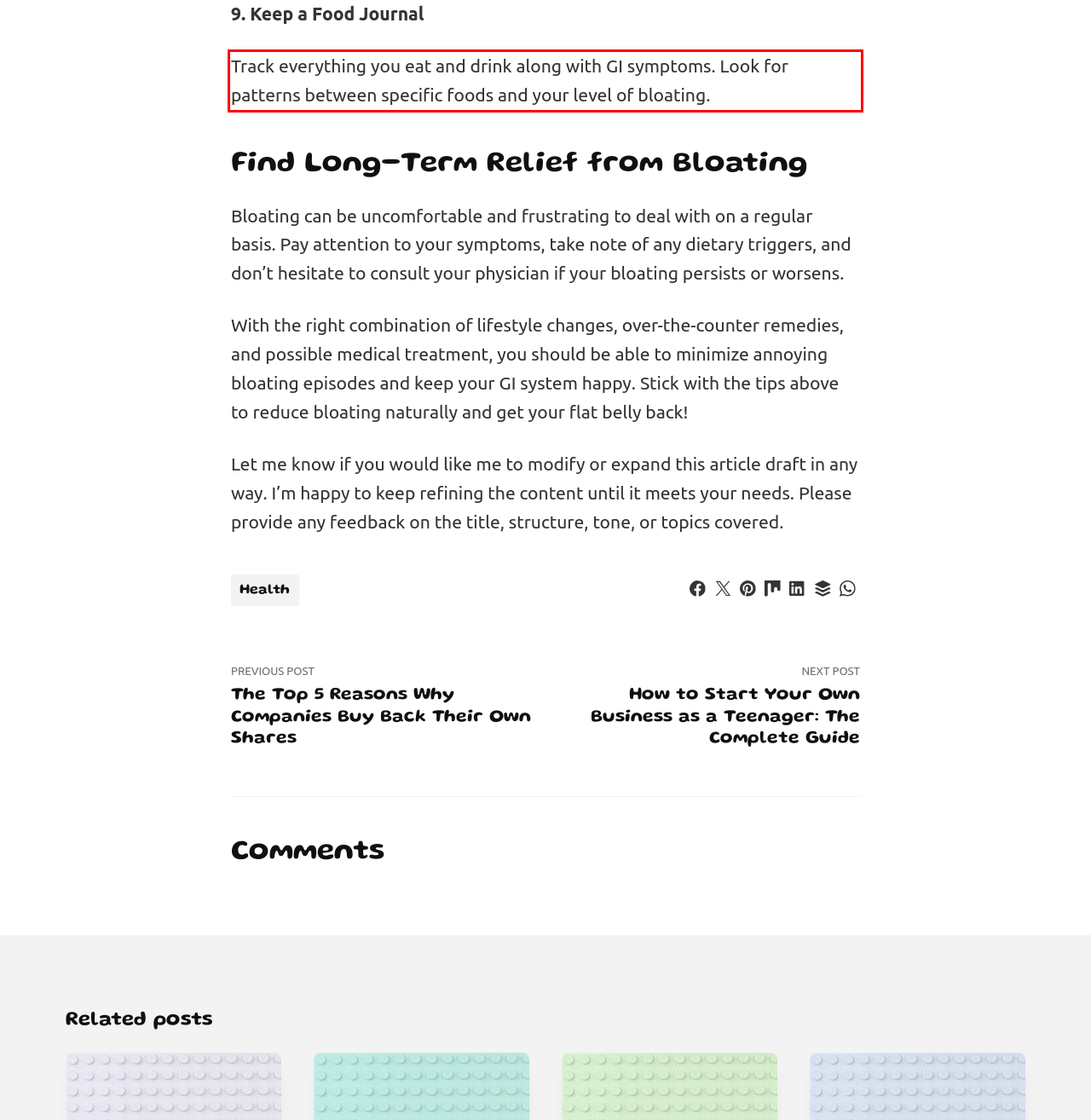There is a UI element on the webpage screenshot marked by a red bounding box. Extract and generate the text content from within this red box.

Track everything you eat and drink along with GI symptoms. Look for patterns between specific foods and your level of bloating.